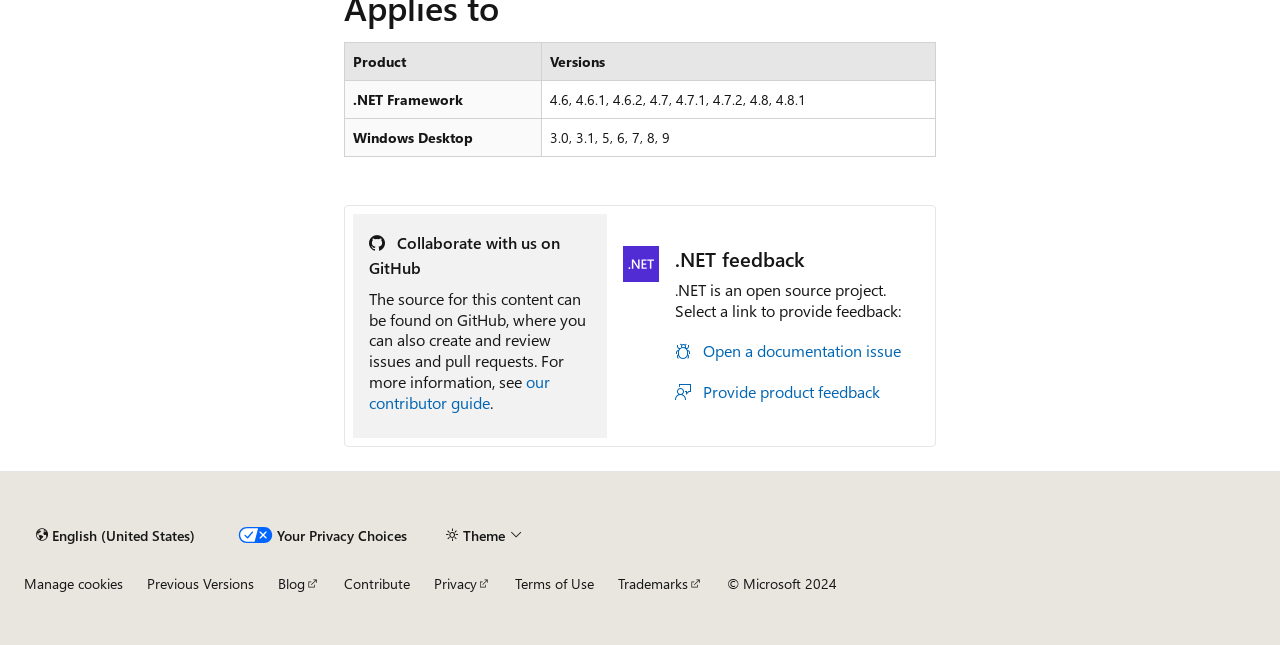Given the element description "Privacy", identify the bounding box of the corresponding UI element.

[0.339, 0.89, 0.384, 0.92]